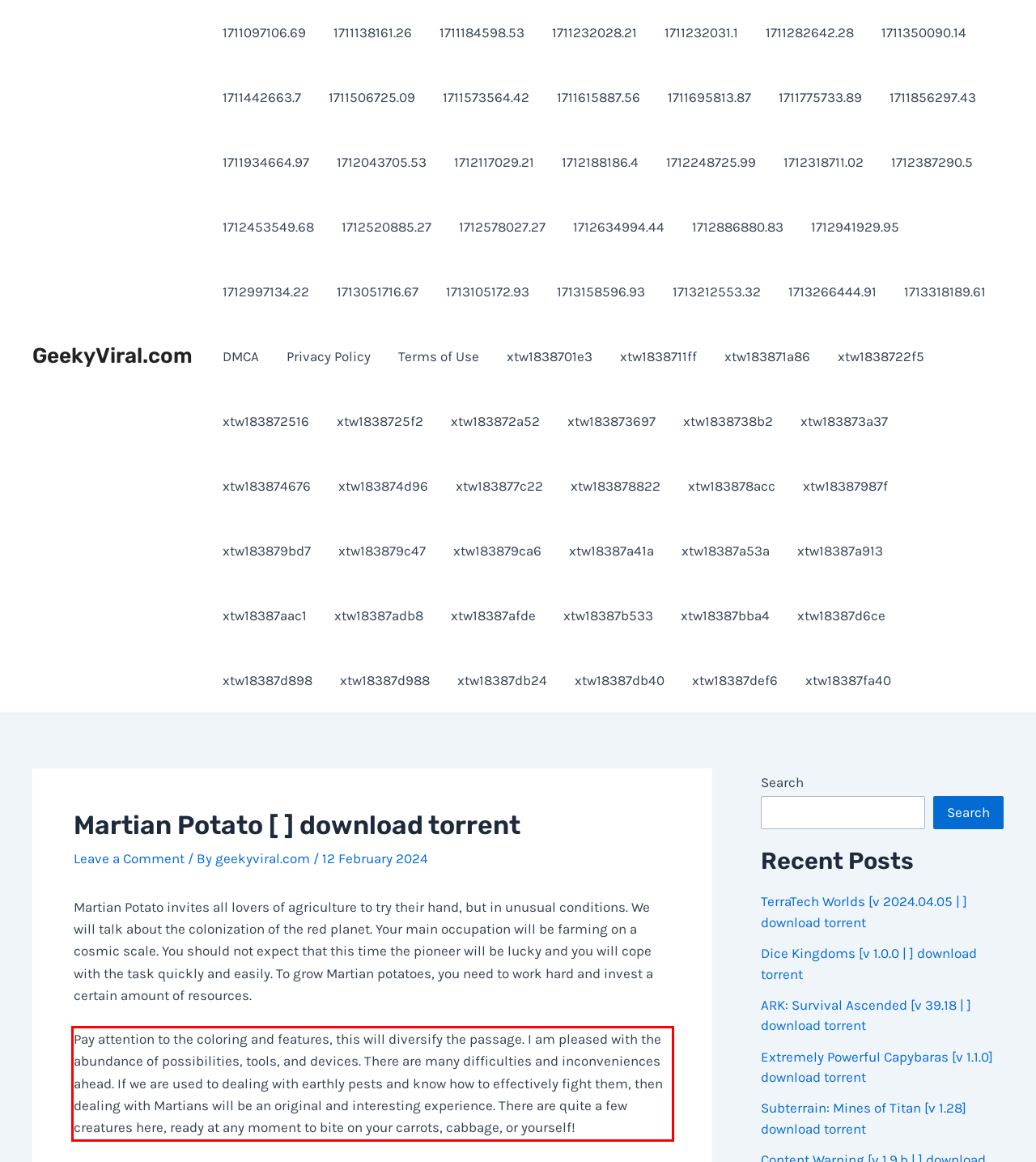Given a screenshot of a webpage, identify the red bounding box and perform OCR to recognize the text within that box.

Pay attention to the coloring and features, this will diversify the passage. I am pleased with the abundance of possibilities, tools, and devices. There are many difficulties and inconveniences ahead. If we are used to dealing with earthly pests and know how to effectively fight them, then dealing with Martians will be an original and interesting experience. There are quite a few creatures here, ready at any moment to bite on your carrots, cabbage, or yourself!